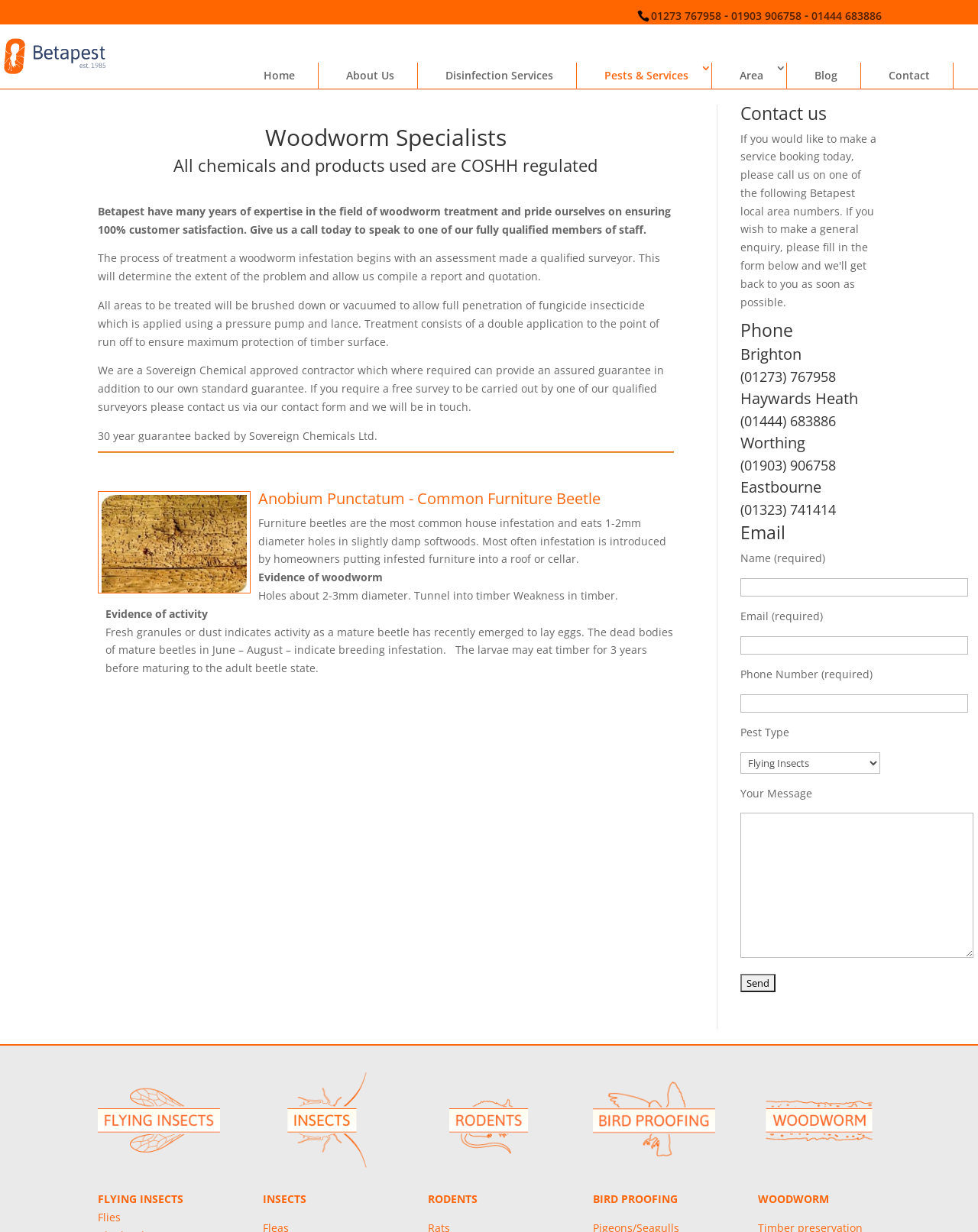Extract the bounding box coordinates of the UI element described: "Get A Quote". Provide the coordinates in the format [left, top, right, bottom] with values ranging from 0 to 1.

None